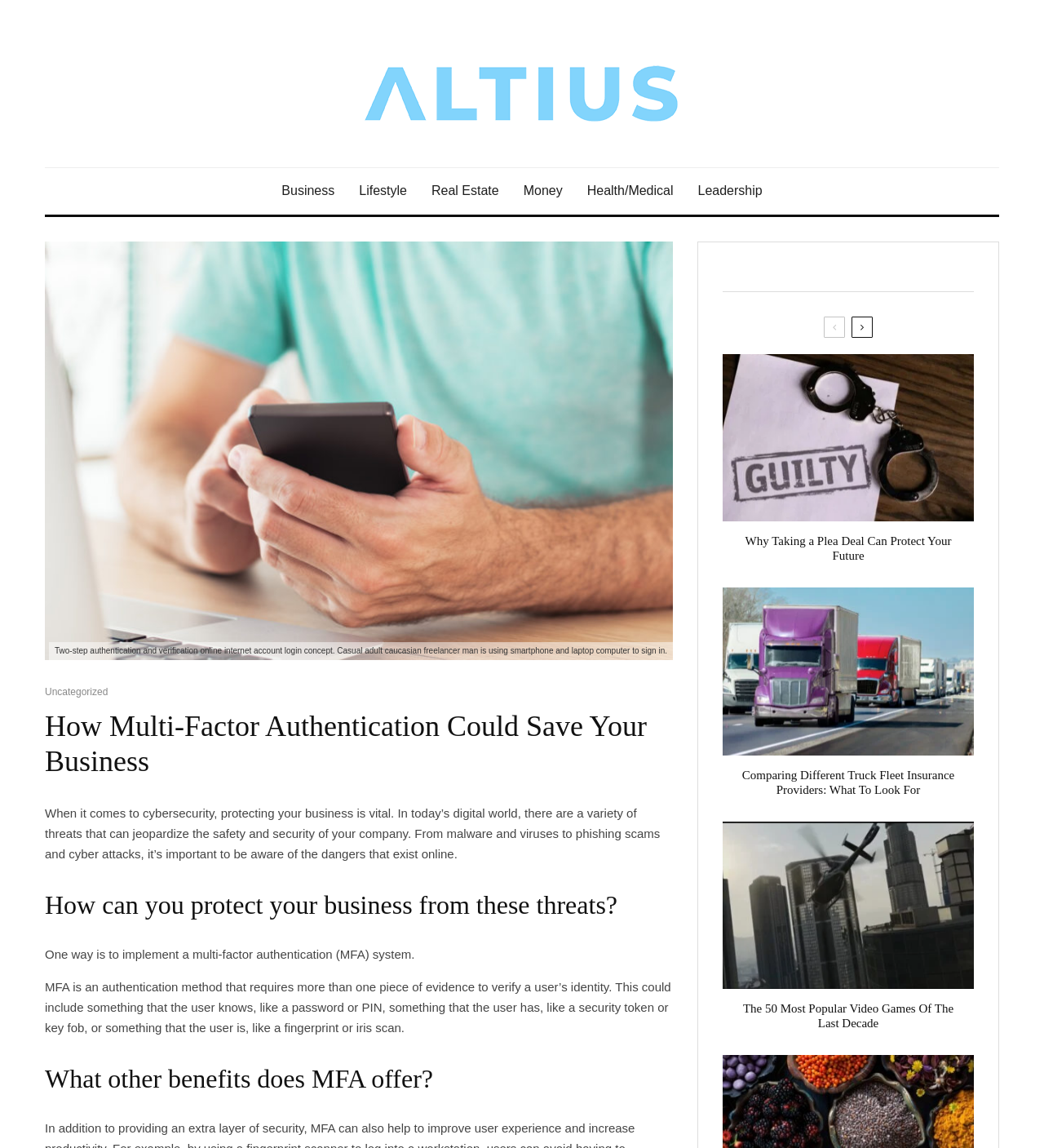Please pinpoint the bounding box coordinates for the region I should click to adhere to this instruction: "Read the article about 'Why Taking a Plea Deal Can Protect Your Future'".

[0.692, 0.308, 0.933, 0.512]